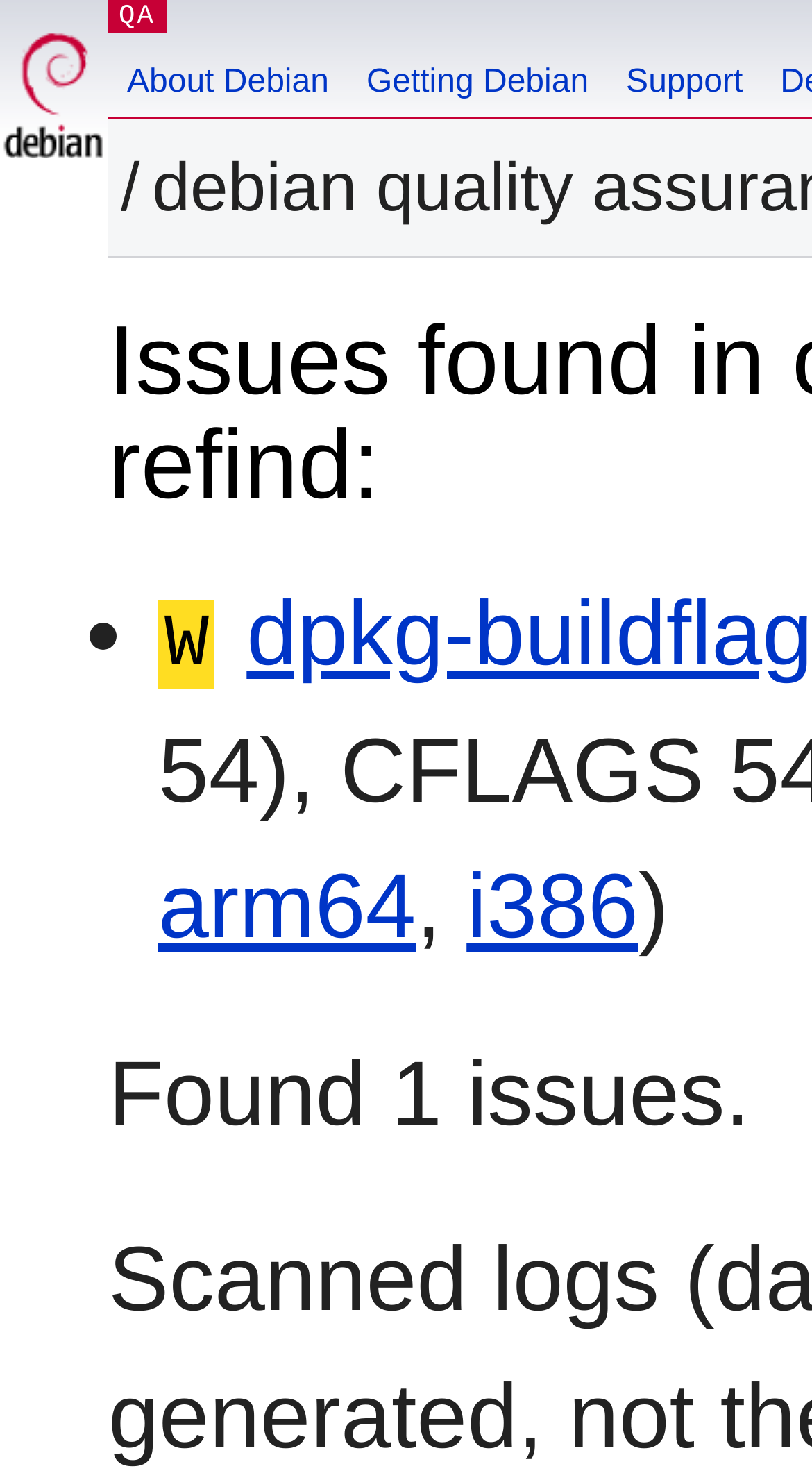Find the bounding box coordinates for the HTML element described as: "title="Debian Home"". The coordinates should consist of four float values between 0 and 1, i.e., [left, top, right, bottom].

[0.003, 0.0, 0.131, 0.114]